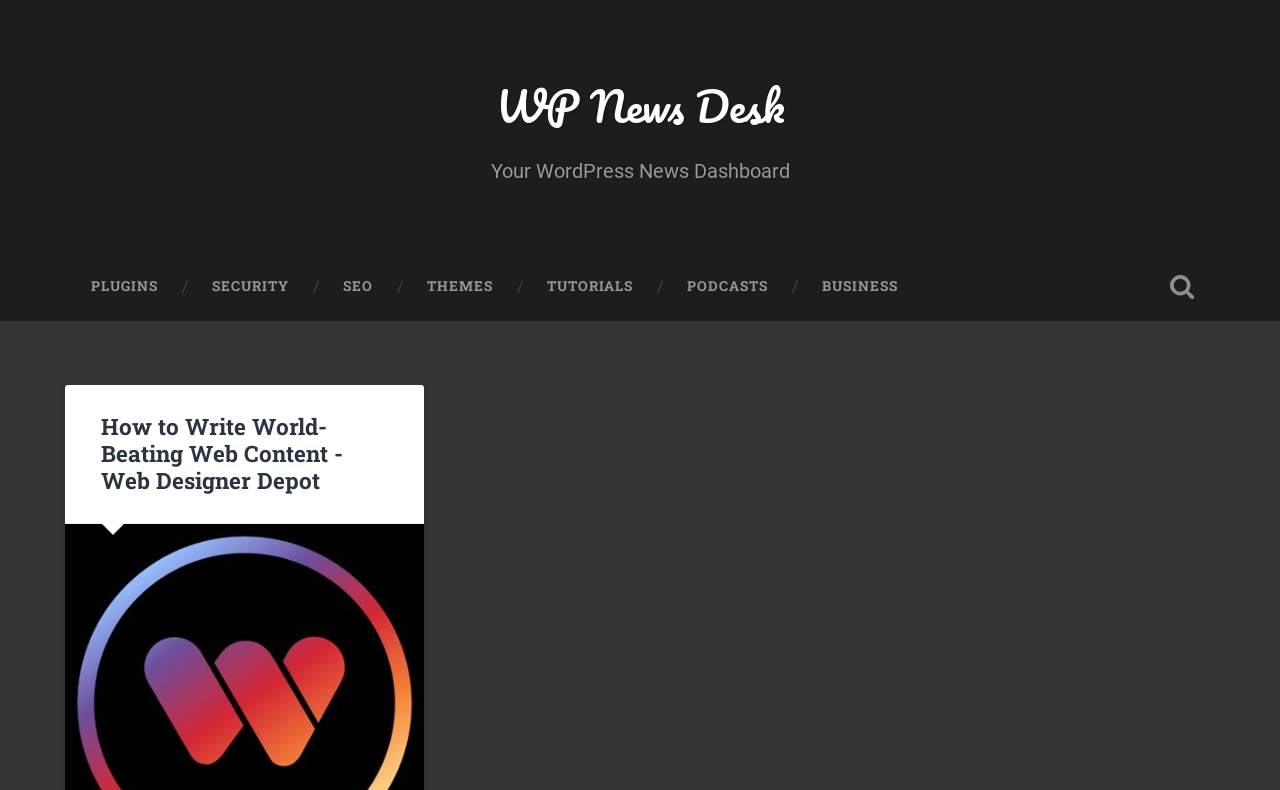Pinpoint the bounding box coordinates of the element that must be clicked to accomplish the following instruction: "view PLUGINS". The coordinates should be in the format of four float numbers between 0 and 1, i.e., [left, top, right, bottom].

[0.05, 0.32, 0.145, 0.406]